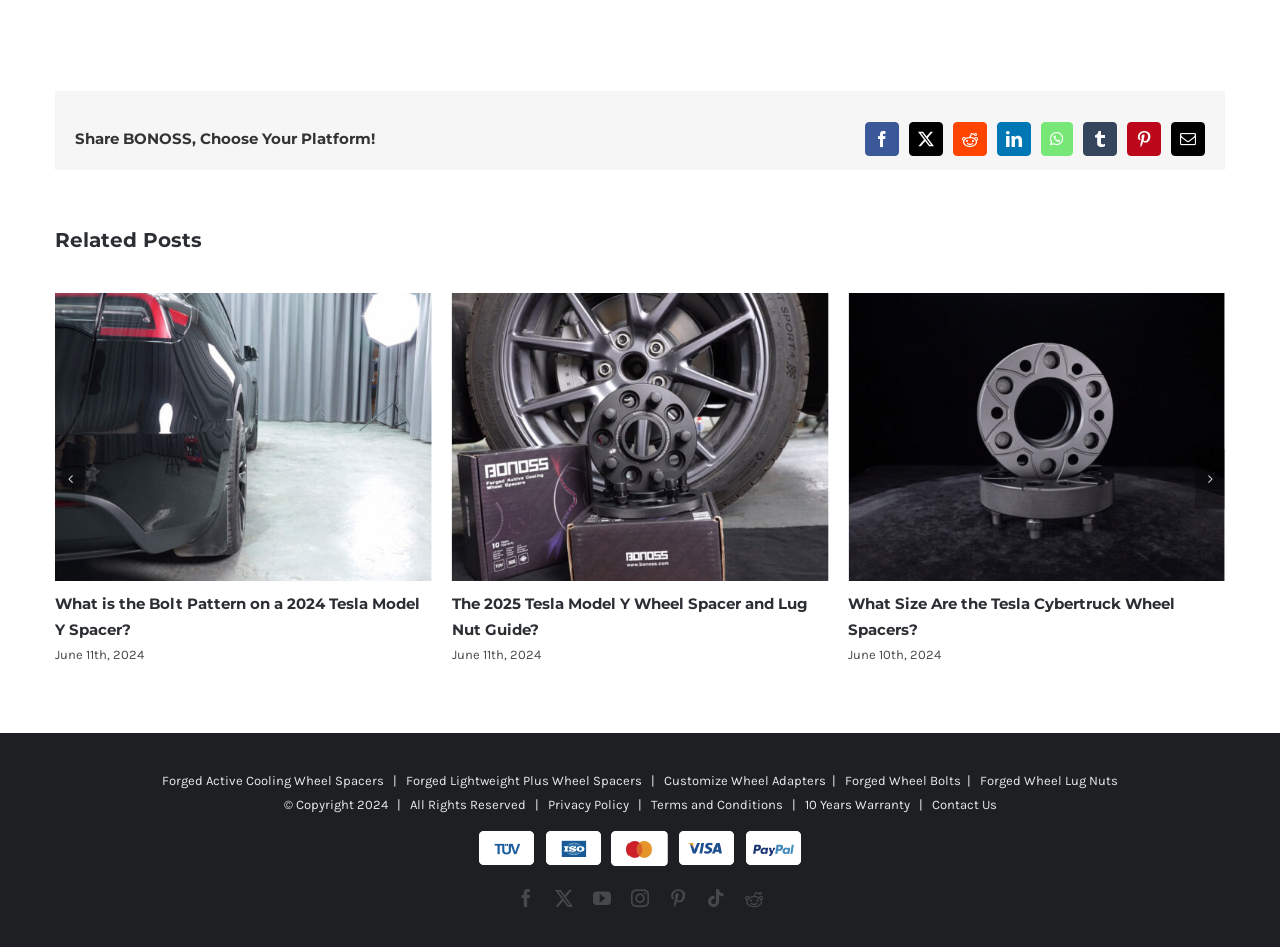Please provide the bounding box coordinates for the UI element as described: "Contact Us". The coordinates must be four floats between 0 and 1, represented as [left, top, right, bottom].

[0.728, 0.842, 0.779, 0.857]